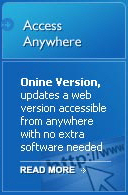Provide a comprehensive description of the image.

The image titled "Access Anywhere" features a blue rectangular banner highlighting the benefits of an online service. It emphasizes that the platform provides an "Online Version," which allows users to access a web version from any location without the need for additional software installation. The text encourages exploration with a prompt to "READ MORE," inviting users to discover further details about the service and its functionalities. This visual element is designed to attract attention and inform potential users about the flexibility and convenience offered by the service.